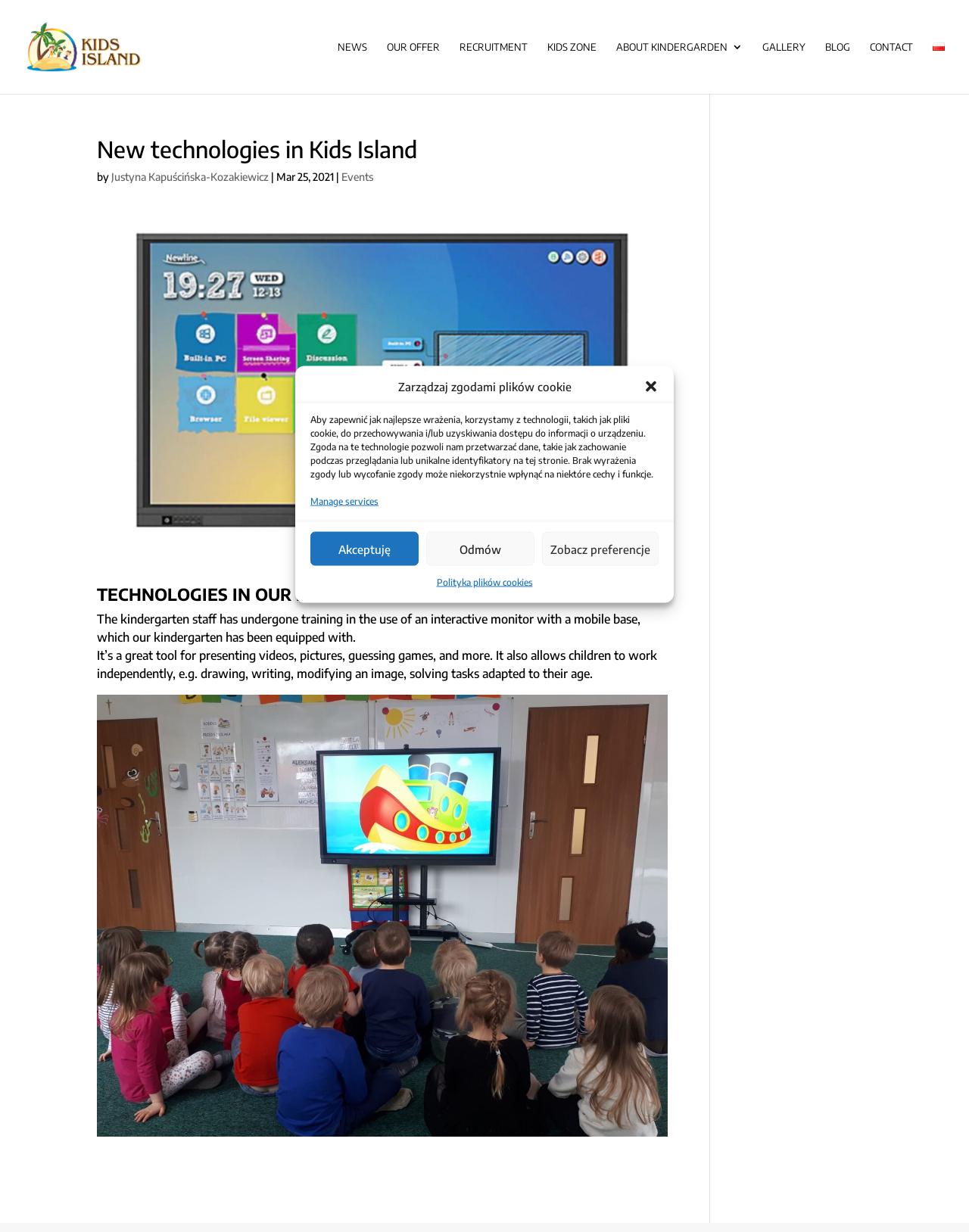Locate the bounding box coordinates of the clickable area needed to fulfill the instruction: "Click the 'Close dialogue' button".

[0.664, 0.307, 0.68, 0.32]